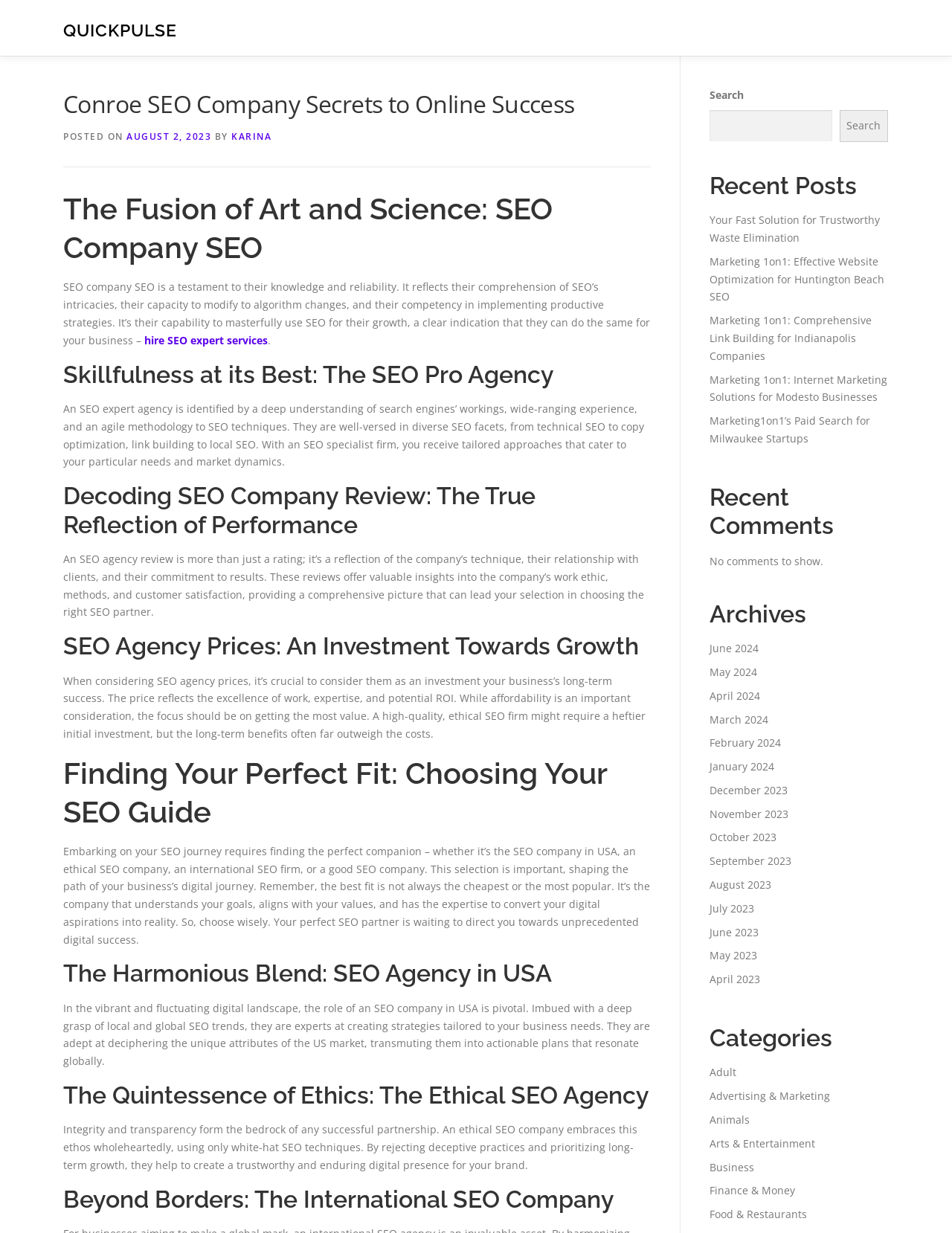Identify the bounding box coordinates of the clickable region required to complete the instruction: "Search for something". The coordinates should be given as four float numbers within the range of 0 and 1, i.e., [left, top, right, bottom].

[0.745, 0.089, 0.874, 0.115]